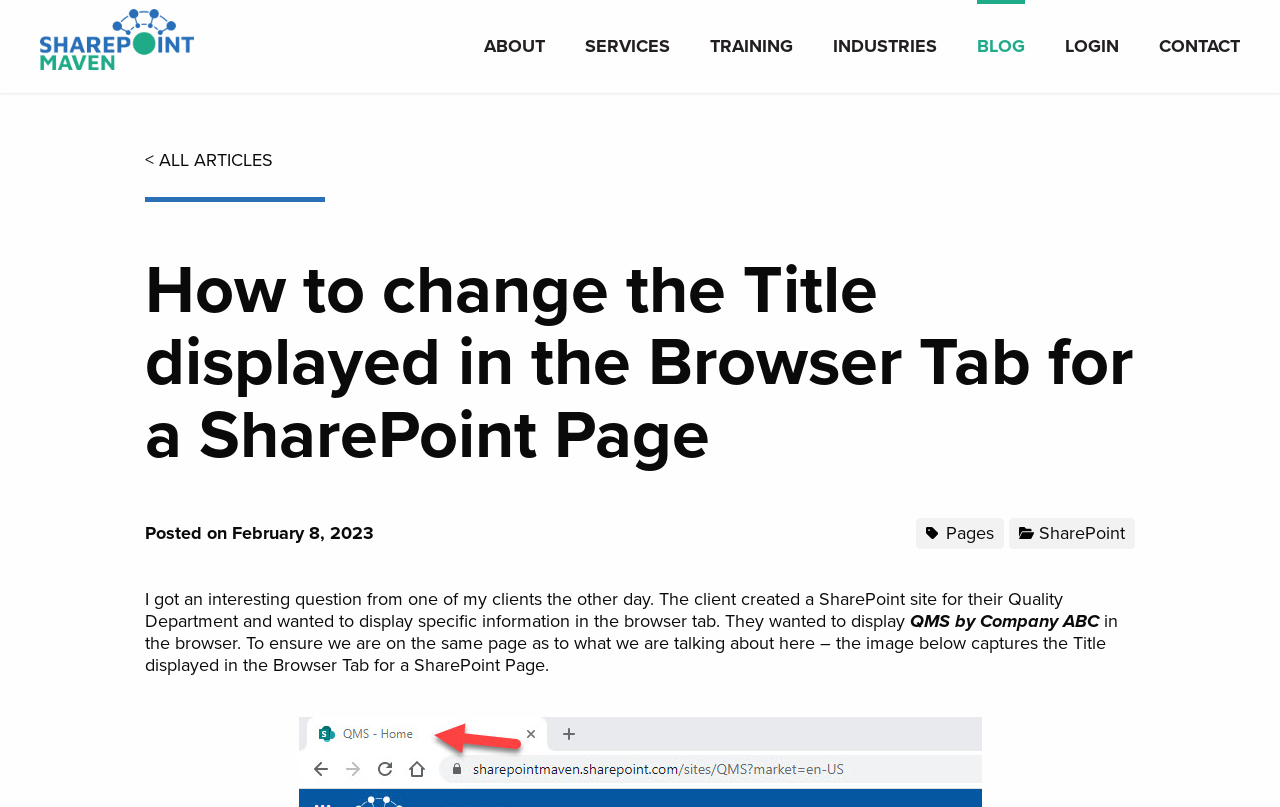Could you indicate the bounding box coordinates of the region to click in order to complete this instruction: "view Pages category".

[0.716, 0.642, 0.784, 0.681]